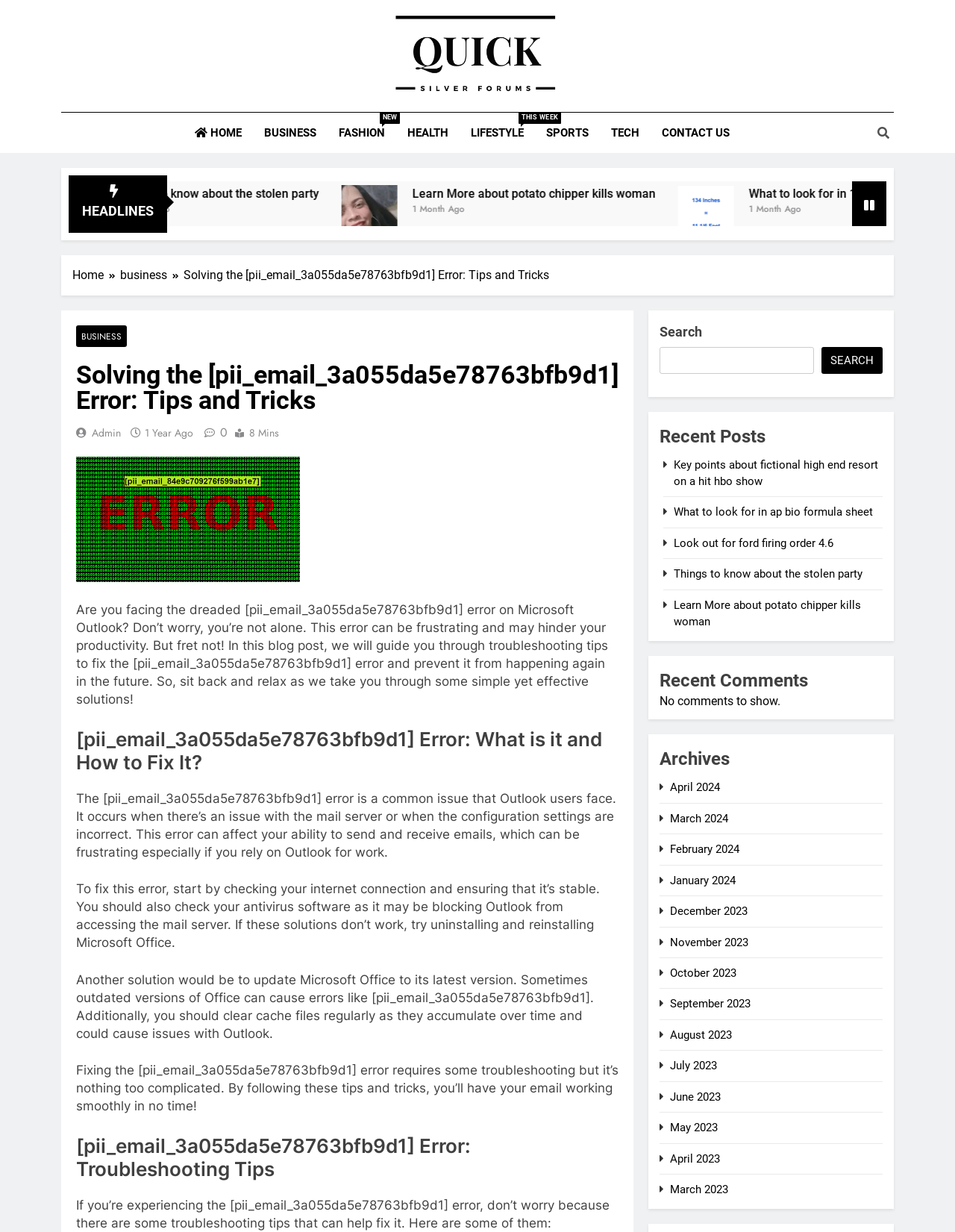What is the topic of the blog post?
Please provide a comprehensive answer based on the information in the image.

The topic of the blog post can be found in the heading, which says 'Solving the [pii_email_3a055da5e78763bfb9d1] Error: Tips and Tricks'. The blog post is about troubleshooting tips to fix the [pii_email_3a055da5e78763bfb9d1] error on Microsoft Outlook.